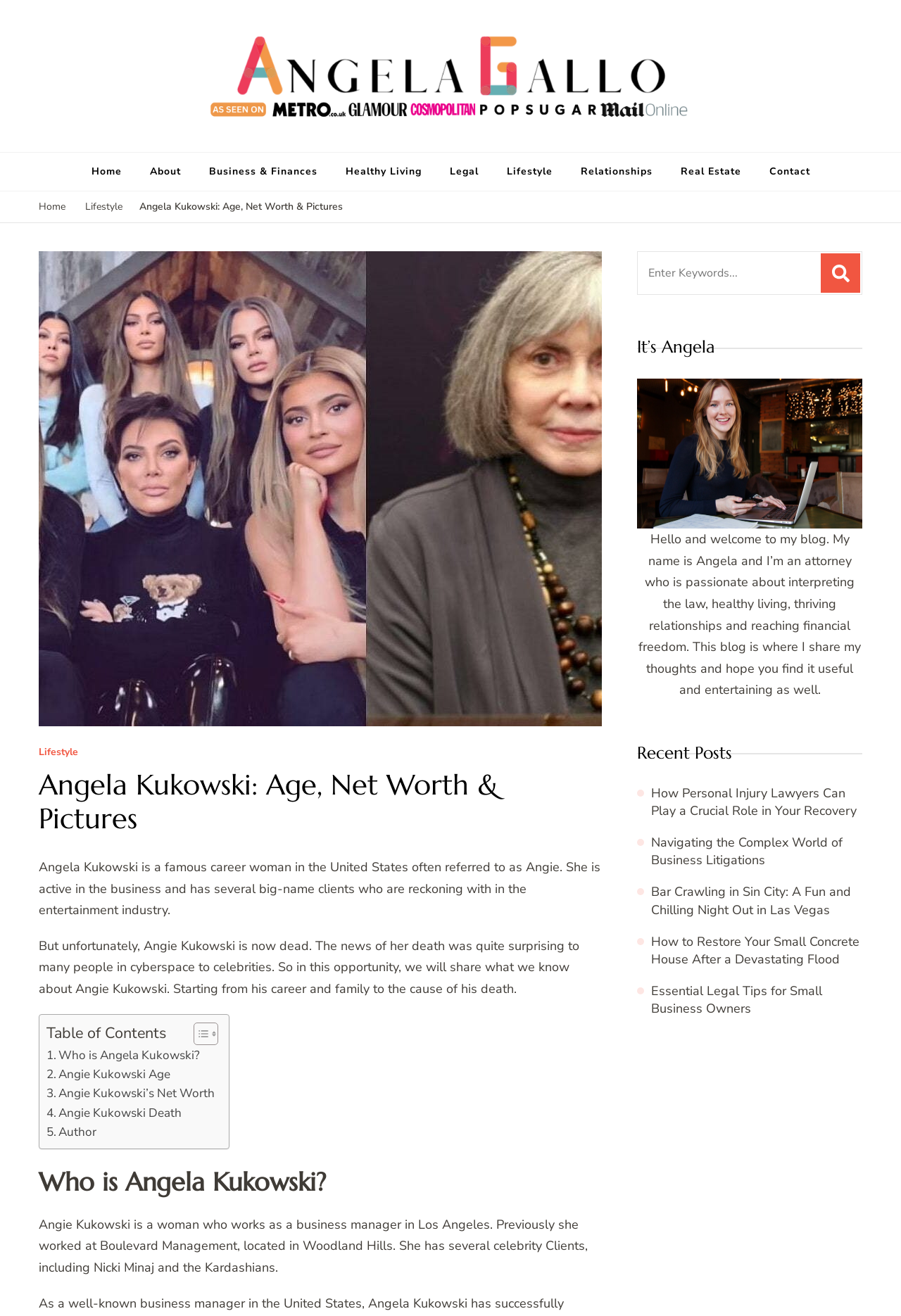What is the profession of Angie Kukowski?
Answer with a single word or short phrase according to what you see in the image.

Business manager